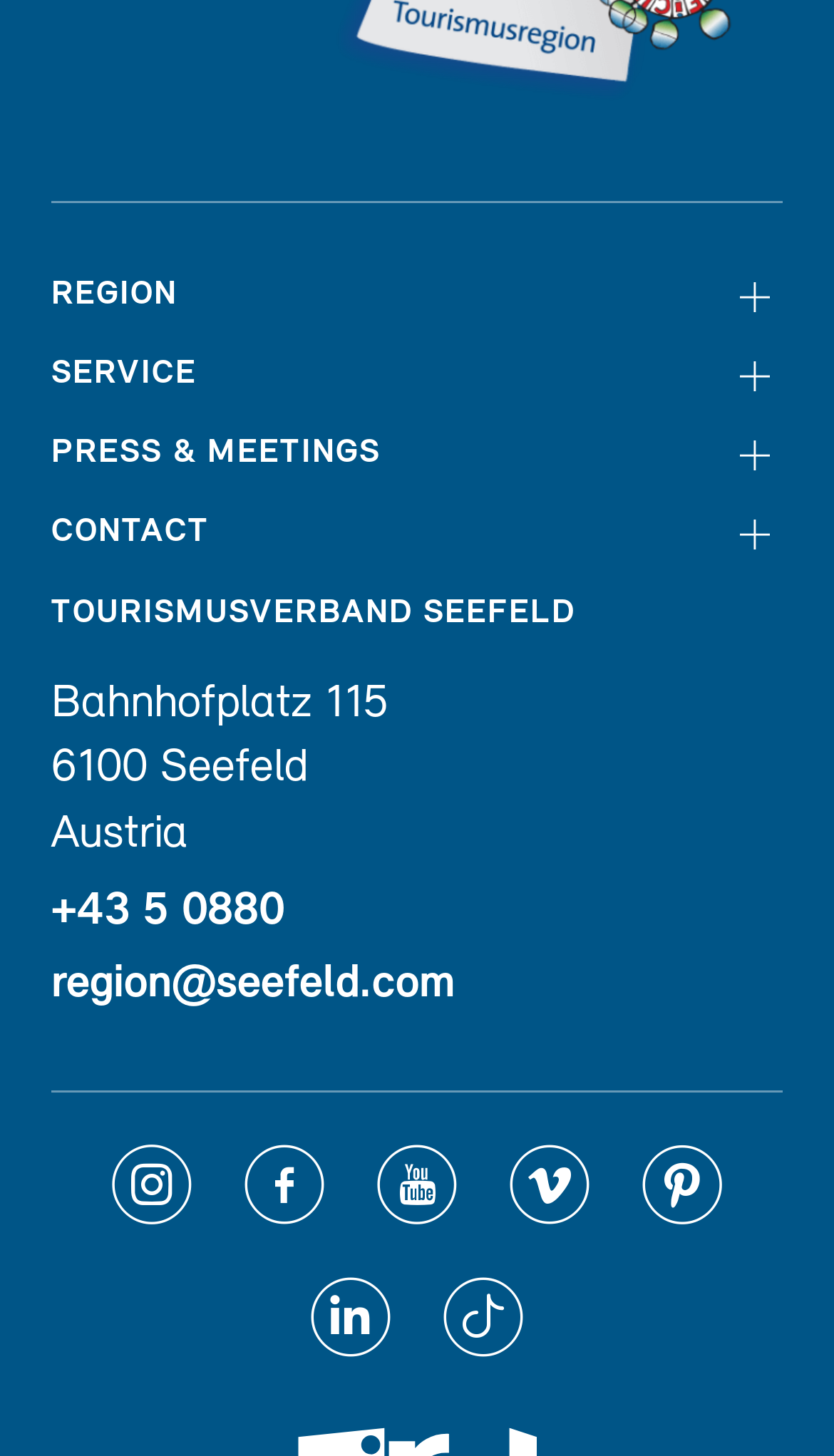Identify the bounding box of the HTML element described as: "region@seefeld.com".

[0.062, 0.652, 0.546, 0.703]